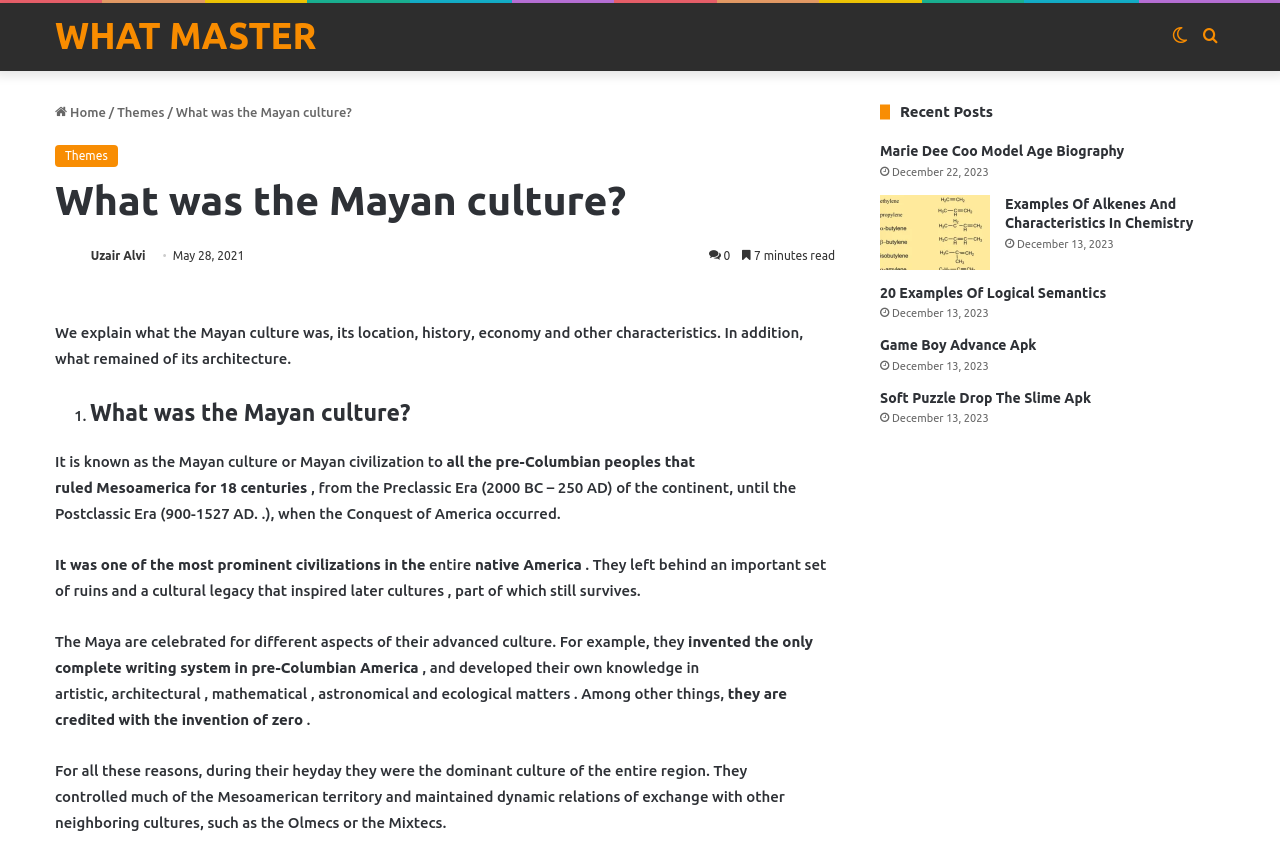Extract the main title from the webpage and generate its text.

What was the Mayan culture?